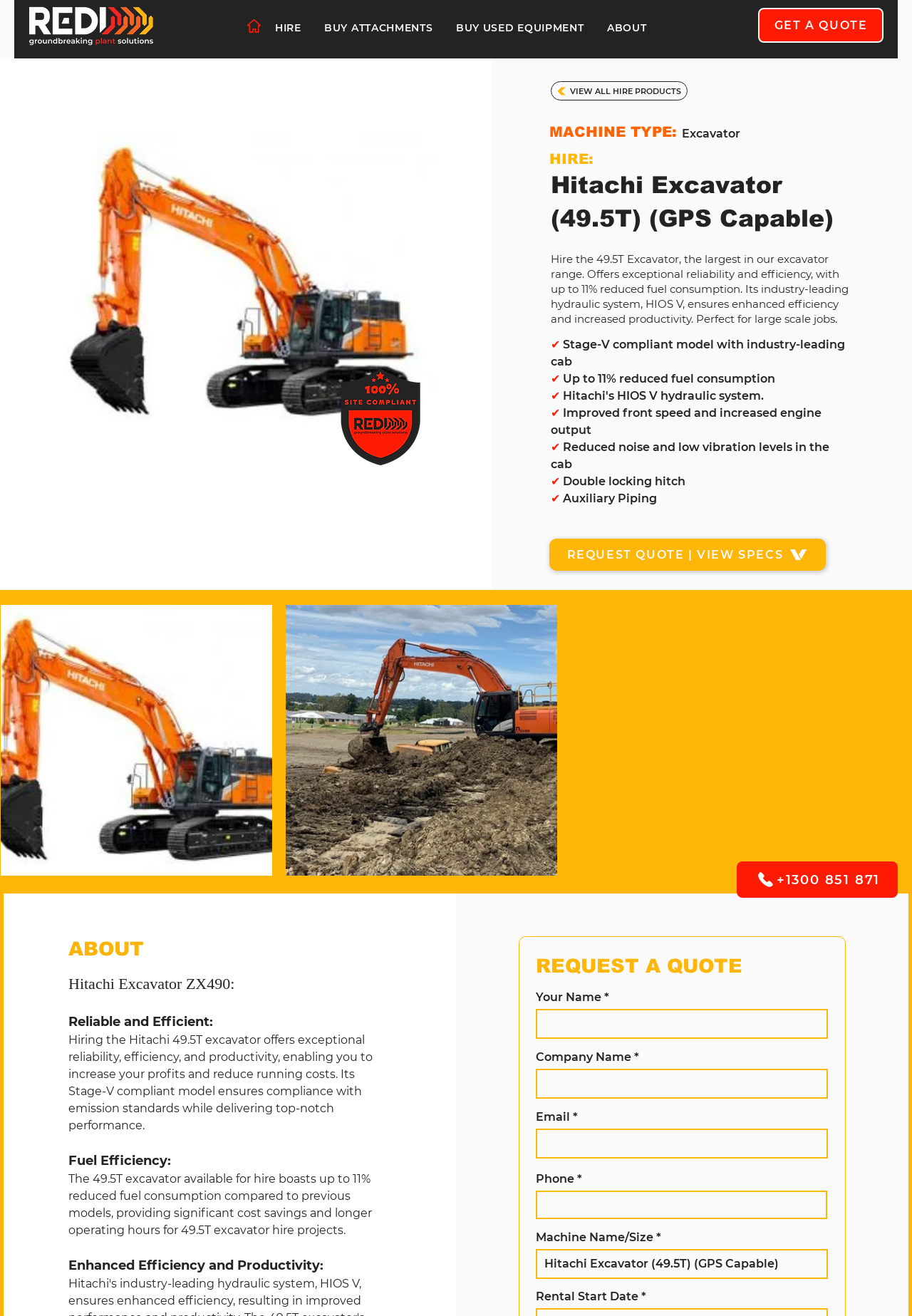Kindly determine the bounding box coordinates of the area that needs to be clicked to fulfill this instruction: "Fill in the Your Name input field".

[0.588, 0.767, 0.908, 0.789]